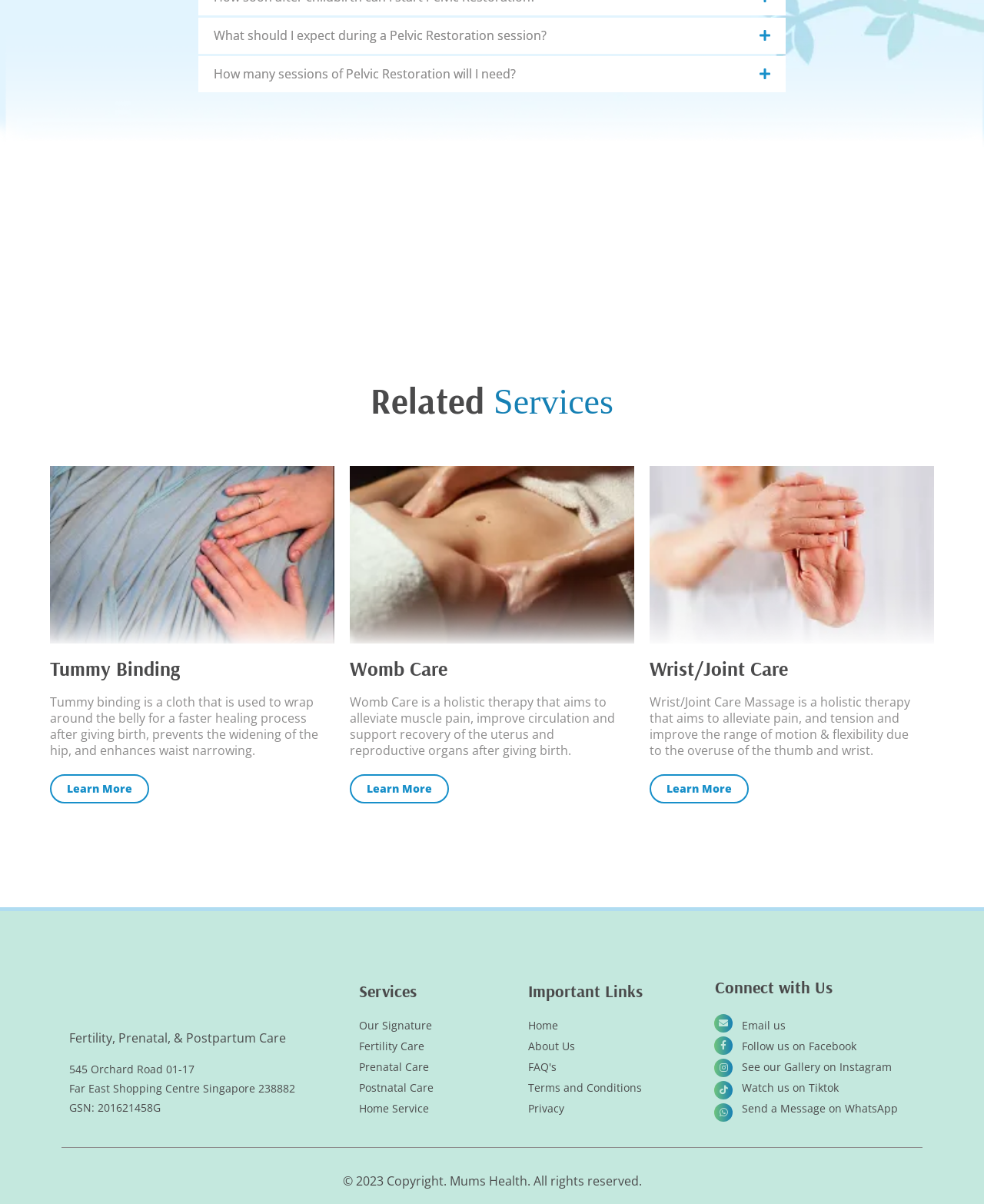Answer with a single word or phrase: 
What is the topic of the 'Related Services' section?

Tummy Binding, Womb Care, Wrist/Joint Care